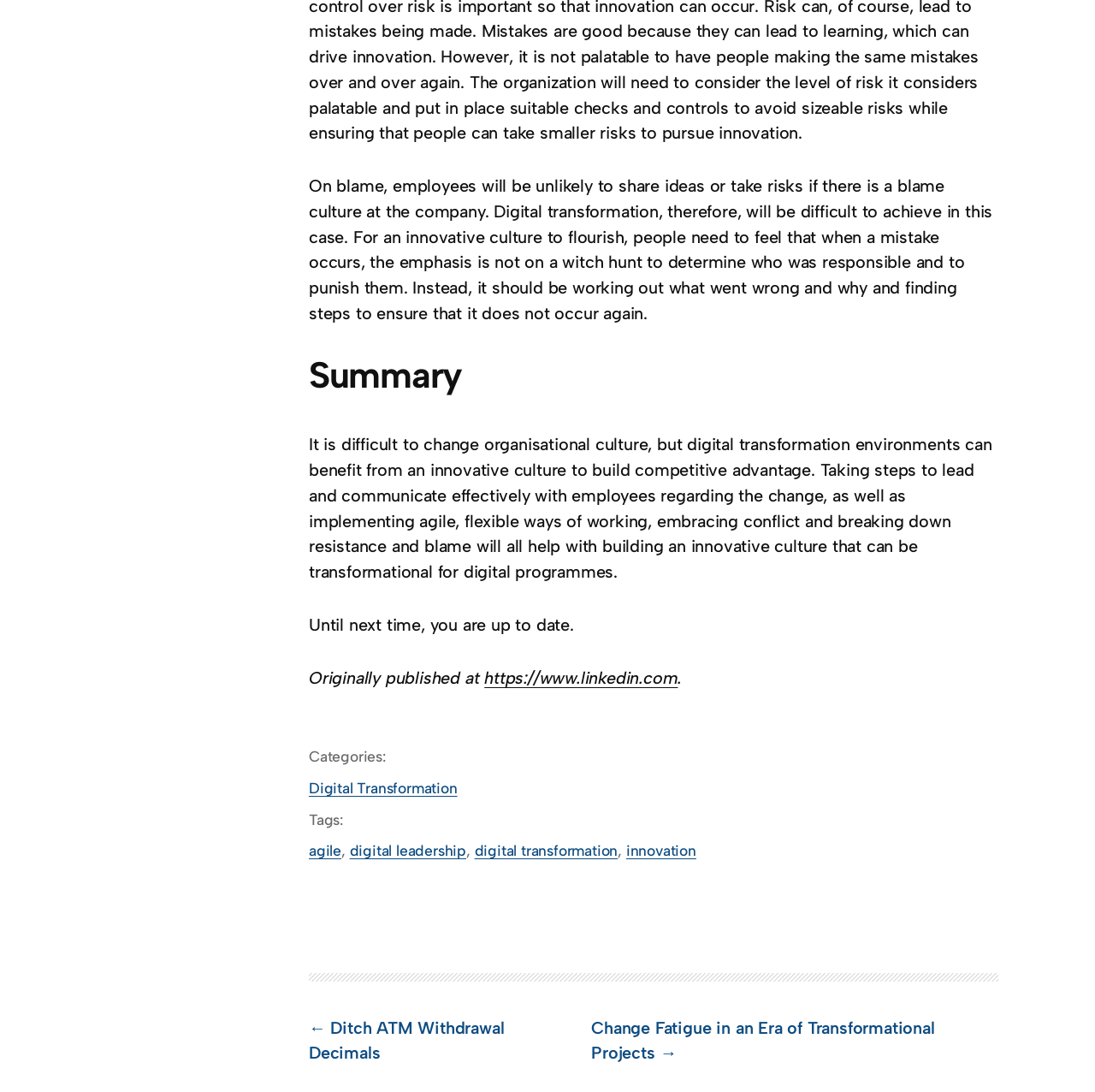Show me the bounding box coordinates of the clickable region to achieve the task as per the instruction: "go to the next article".

[0.54, 0.932, 0.854, 0.974]